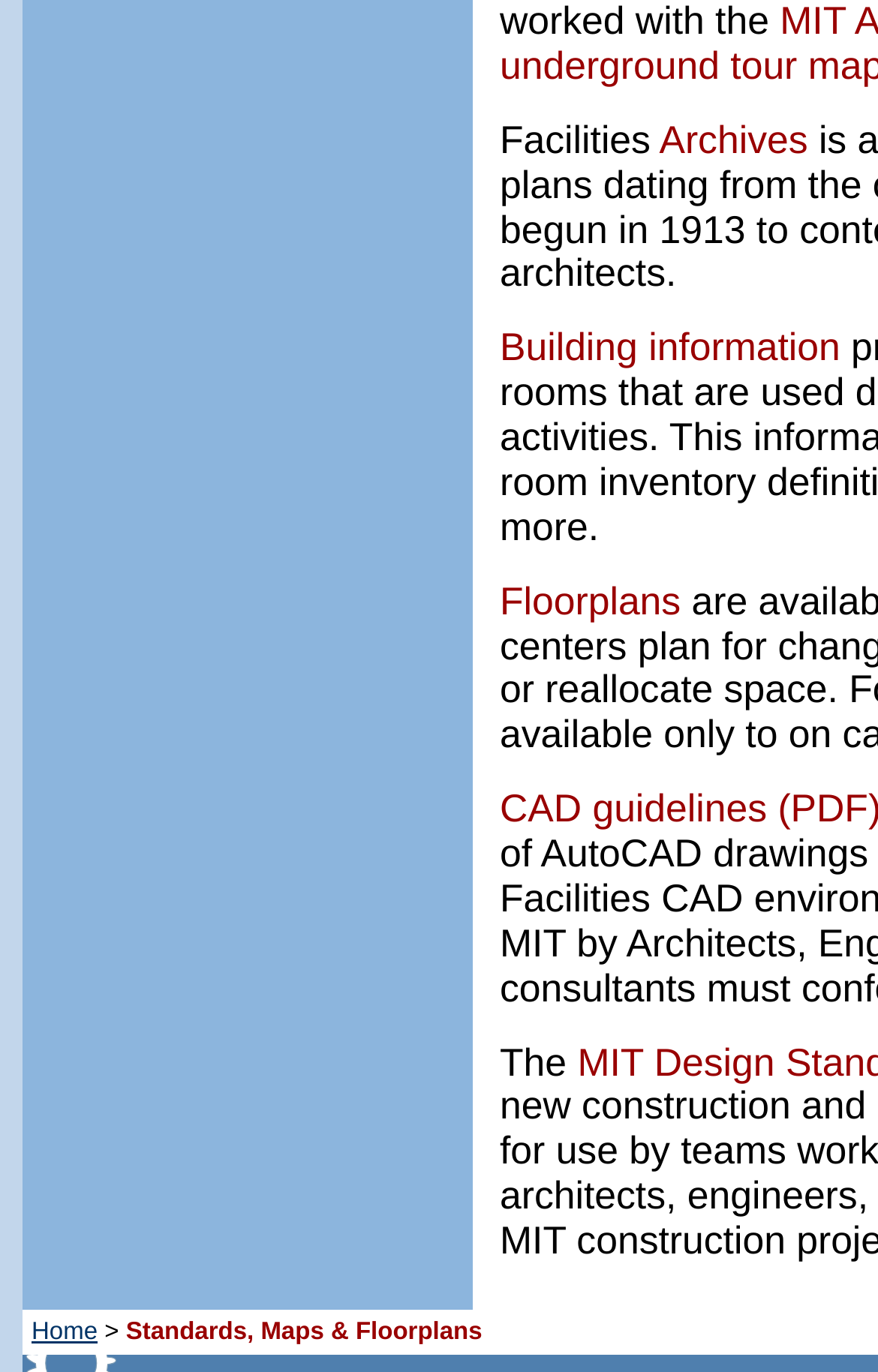Give the bounding box coordinates for this UI element: "Home". The coordinates should be four float numbers between 0 and 1, arranged as [left, top, right, bottom].

[0.036, 0.961, 0.111, 0.981]